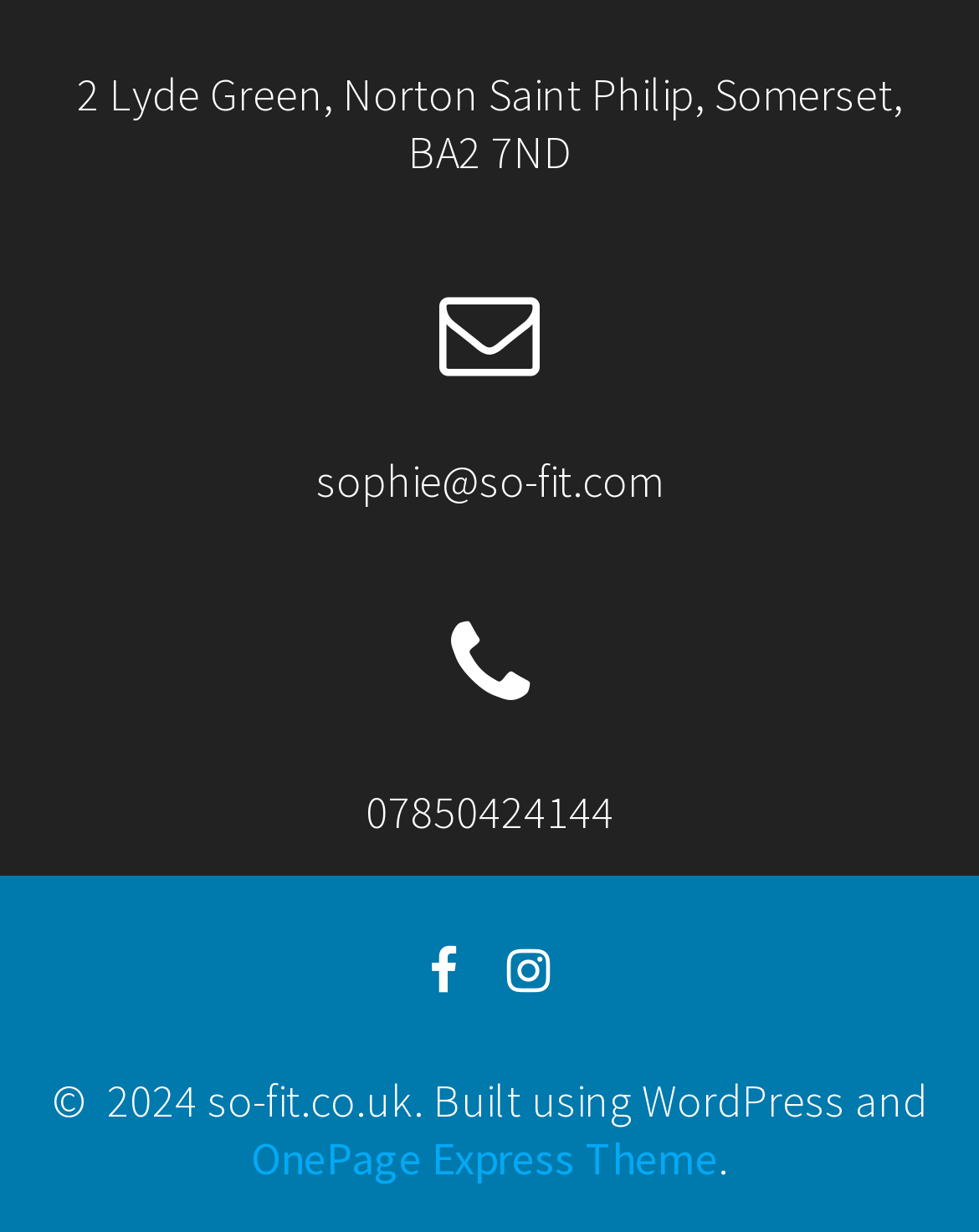What is the copyright year of so-fit?
Can you give a detailed and elaborate answer to the question?

I found the copyright year by looking at the static text element at the bottom of the page, which contains the copyright information. The year is 2024.